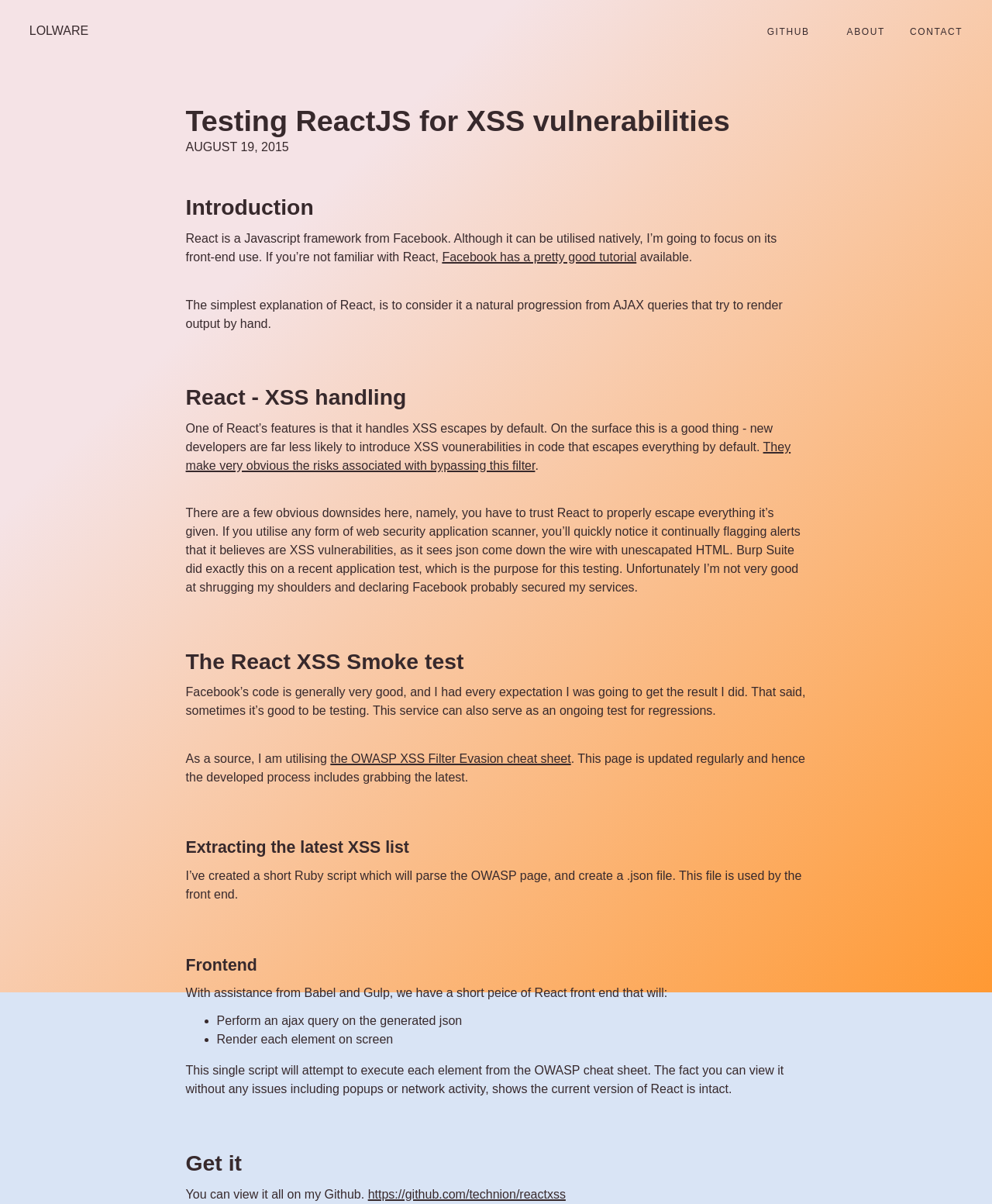Give a short answer using one word or phrase for the question:
Where can the code be viewed?

Github